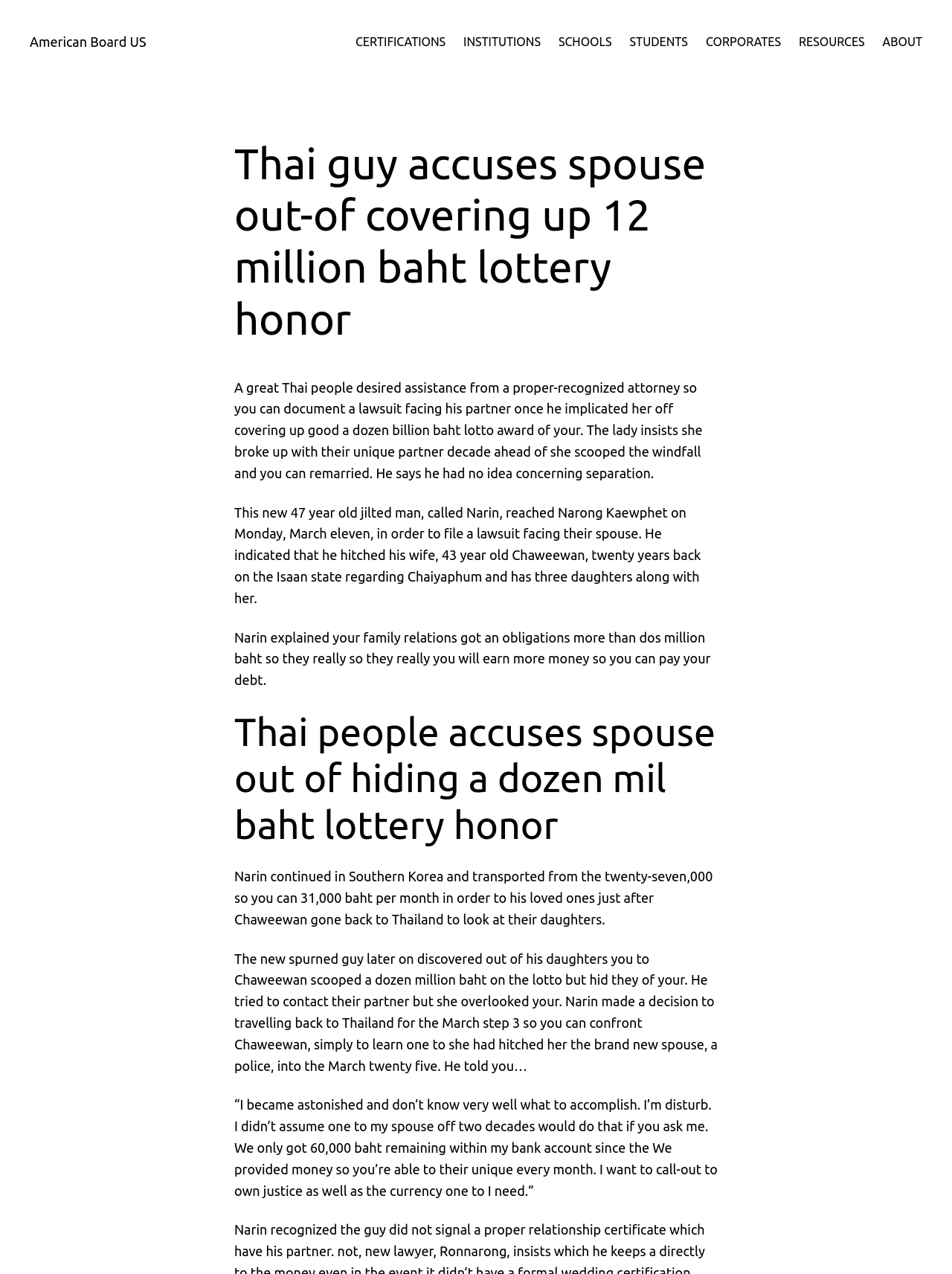Detail the webpage's structure and highlights in your description.

The webpage appears to be a news article about a Thai man accusing his spouse of hiding a 12 million baht lottery win. At the top of the page, there is a row of links, including "CERTIFICATIONS", "INSTITUTIONS", "SCHOOLS", "STUDENTS", "CORPORATES", "RESOURCES", and "ABOUT", which are evenly spaced and take up the entire width of the page.

Below the links, there is a heading that reads "Thai guy accuses spouse out-of covering up 12 million baht lottery honor". This heading is centered and takes up about half of the page's width.

The main content of the article is divided into five paragraphs of text, each describing the story of the Thai man, Narin, who accuses his wife, Chaweewan, of hiding the lottery win. The paragraphs are stacked vertically, with each one taking up about a quarter of the page's height.

The text describes how Narin sought the help of a well-known attorney to file a lawsuit against his wife, who insists that she broke up with him ten years ago and remarried. Narin claims that he had no idea about the separation and that his wife hid the lottery win from him.

Throughout the article, there are no images, but the text is well-structured and easy to follow. The font size and style are consistent throughout, making it easy to read. Overall, the webpage appears to be a straightforward news article with a clear and concise layout.